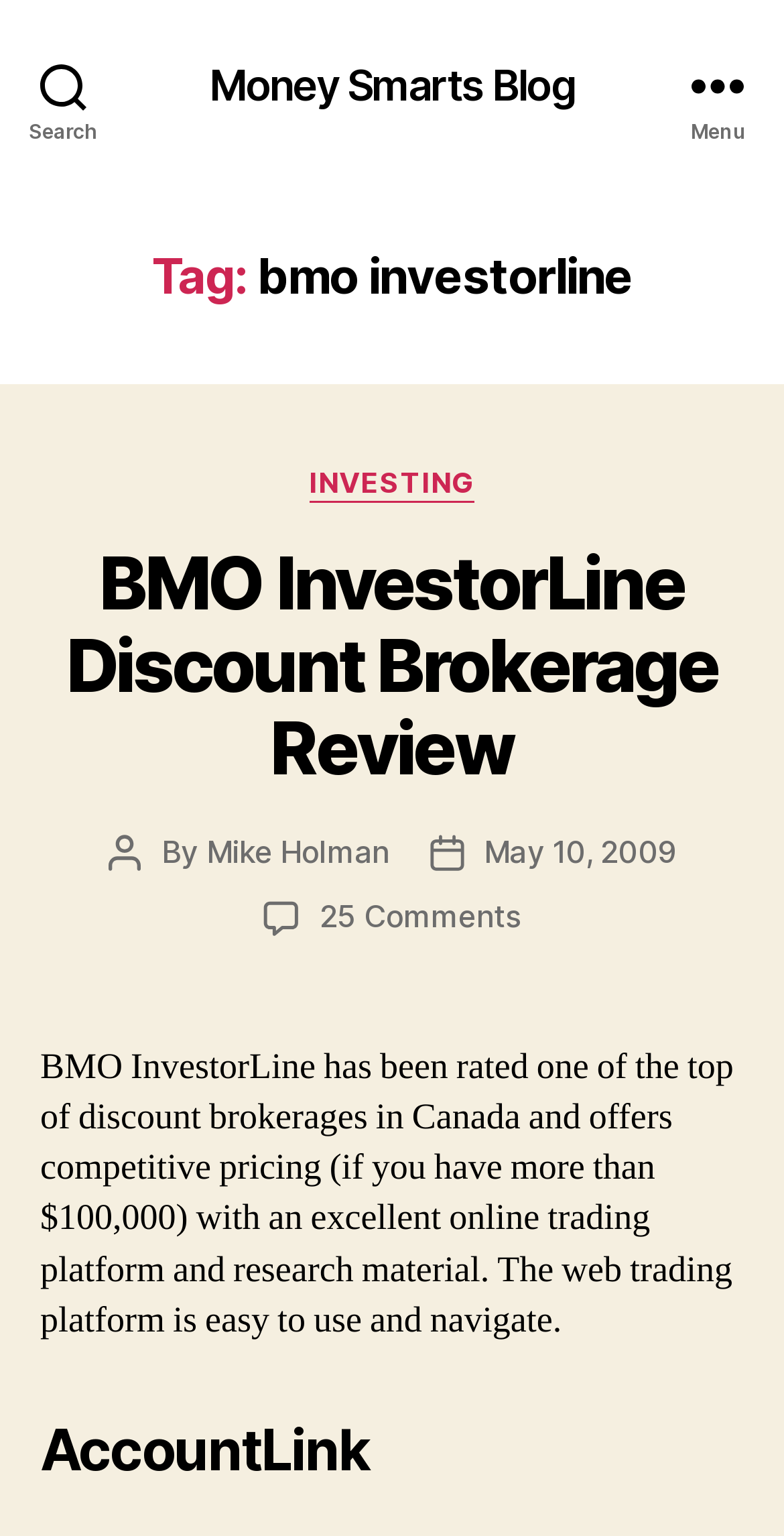Determine the coordinates of the bounding box that should be clicked to complete the instruction: "Search for something". The coordinates should be represented by four float numbers between 0 and 1: [left, top, right, bottom].

[0.0, 0.0, 0.162, 0.11]